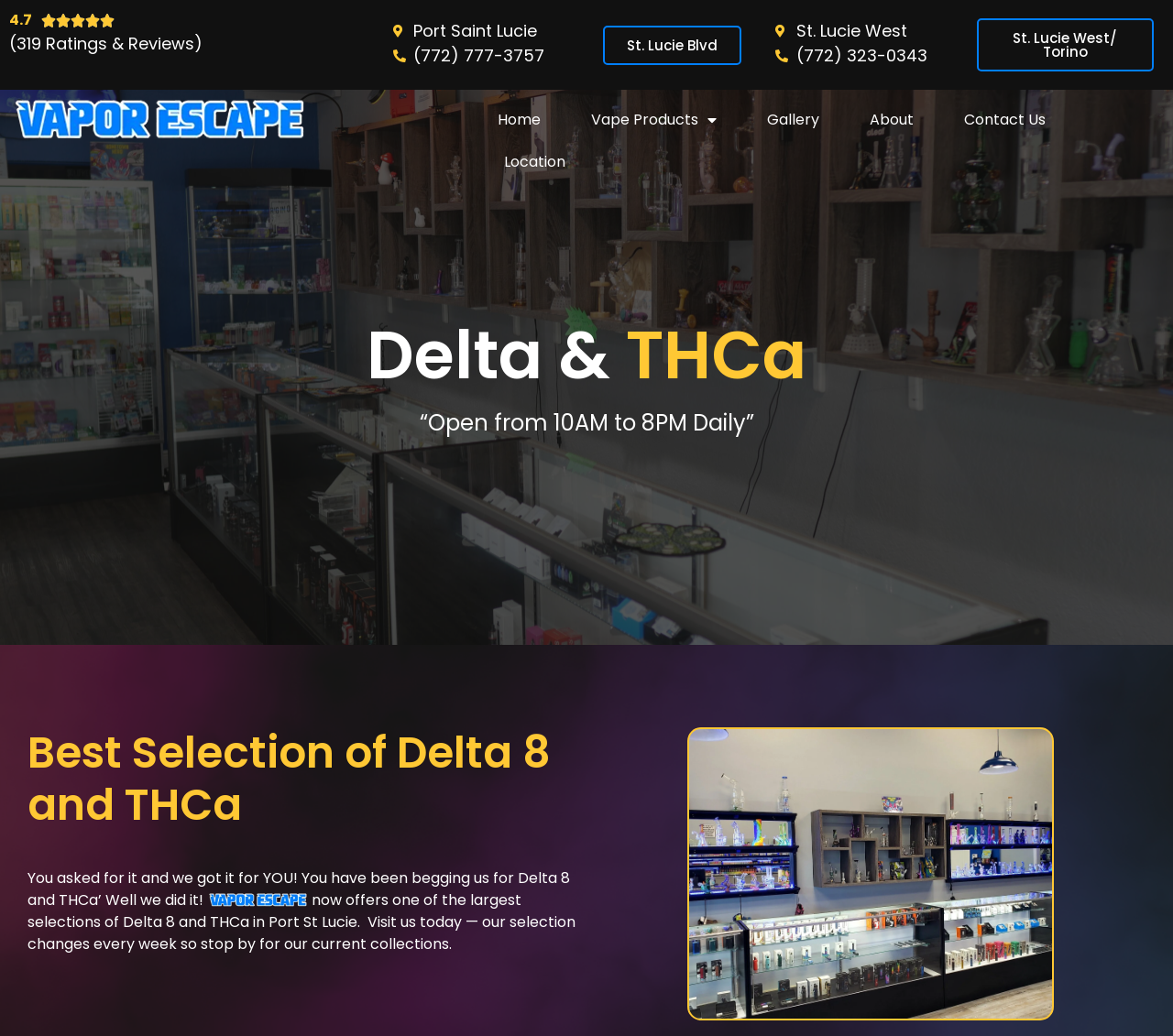Provide the bounding box coordinates of the UI element this sentence describes: "Free UK Delivery included!".

None